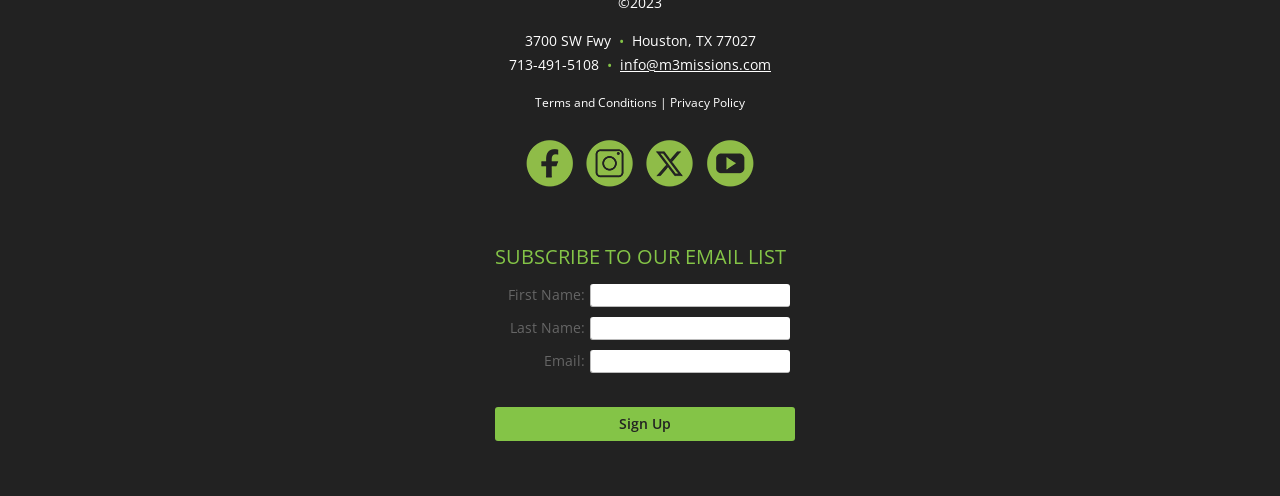How many text fields are in the form?
Provide a one-word or short-phrase answer based on the image.

3